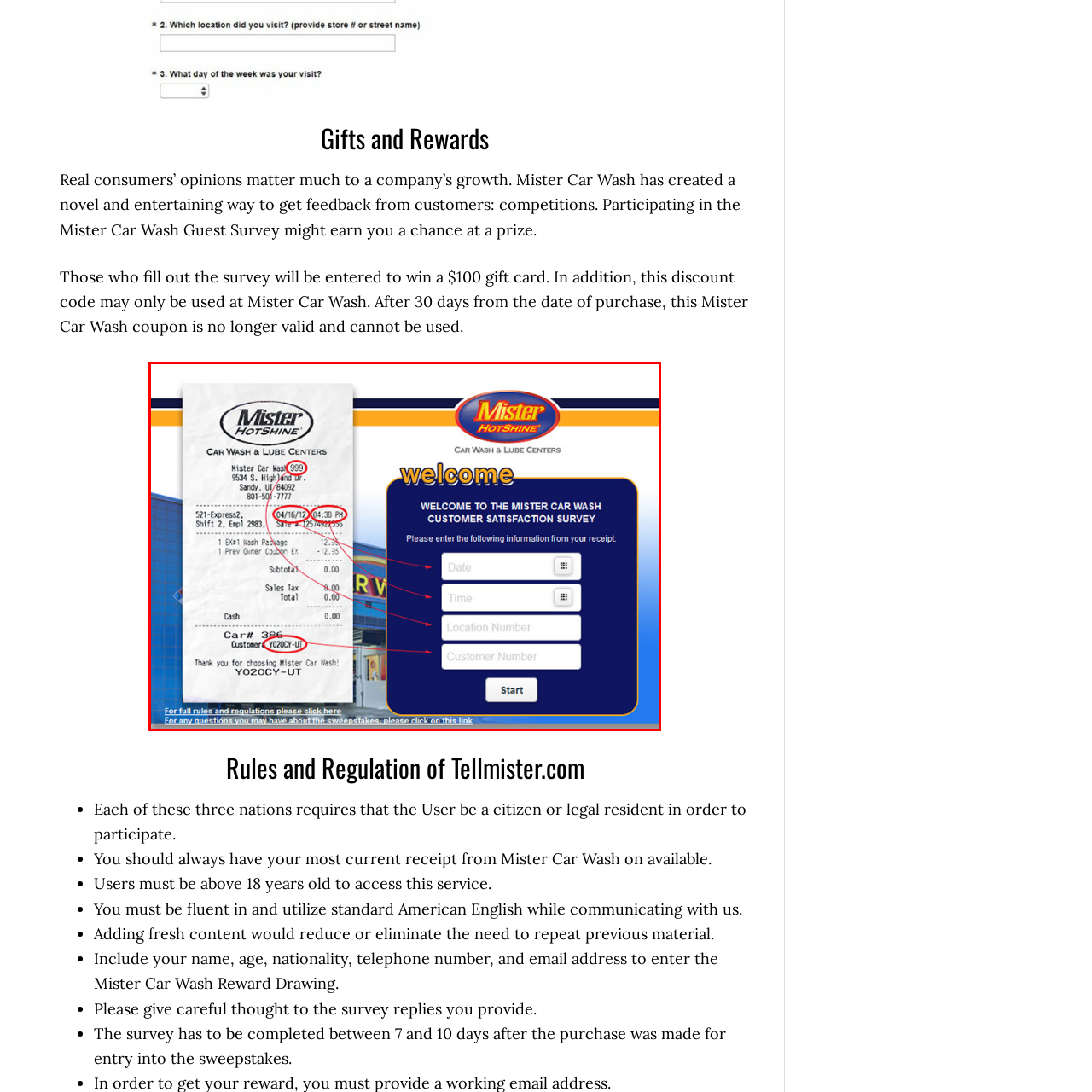Focus on the image encased in the red box and respond to the question with a single word or phrase:
What is the example receipt used for?

To highlight key information